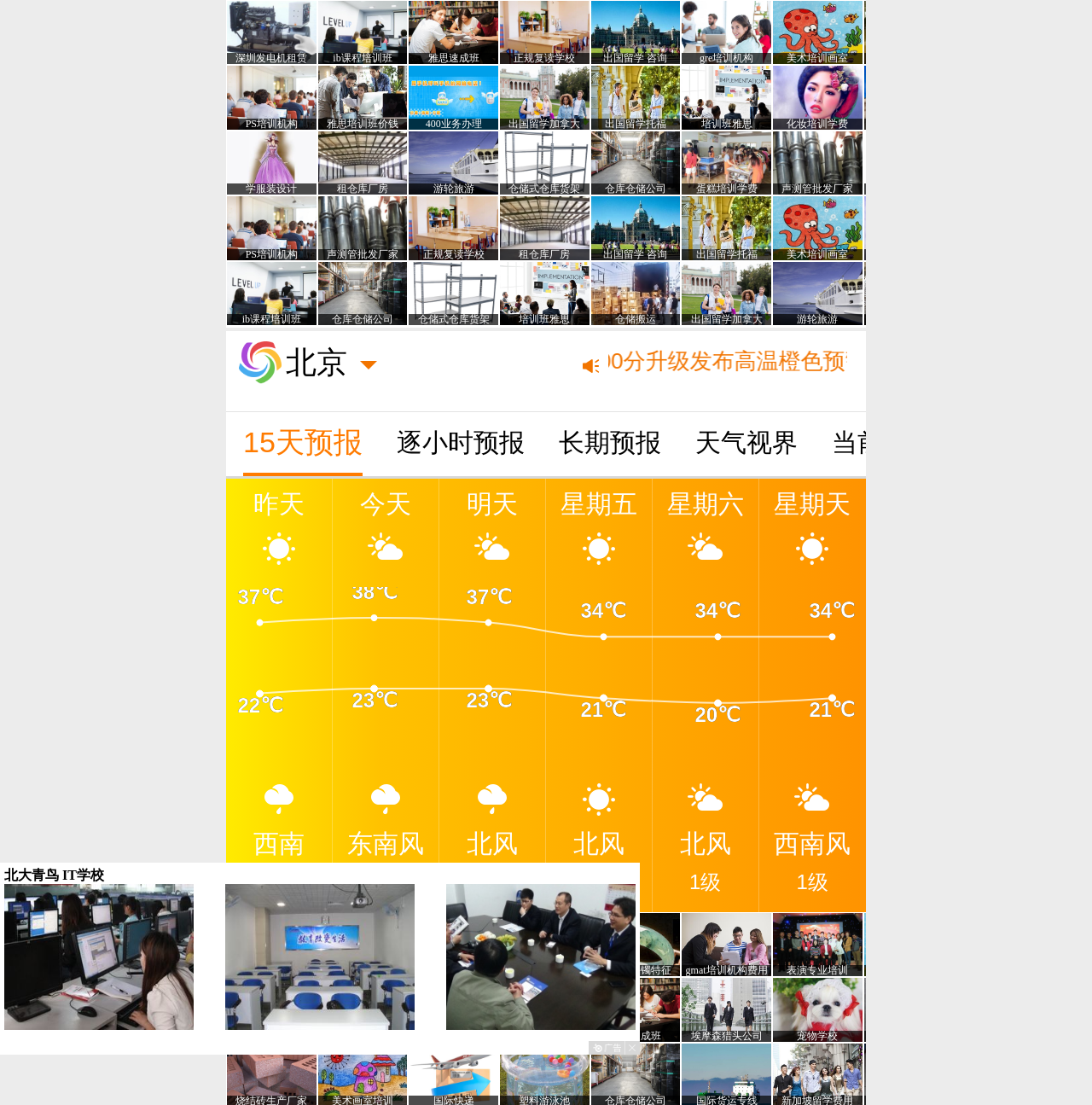What type of weather forecast is available on this webpage?
Answer with a single word or short phrase according to what you see in the image.

15-day forecast